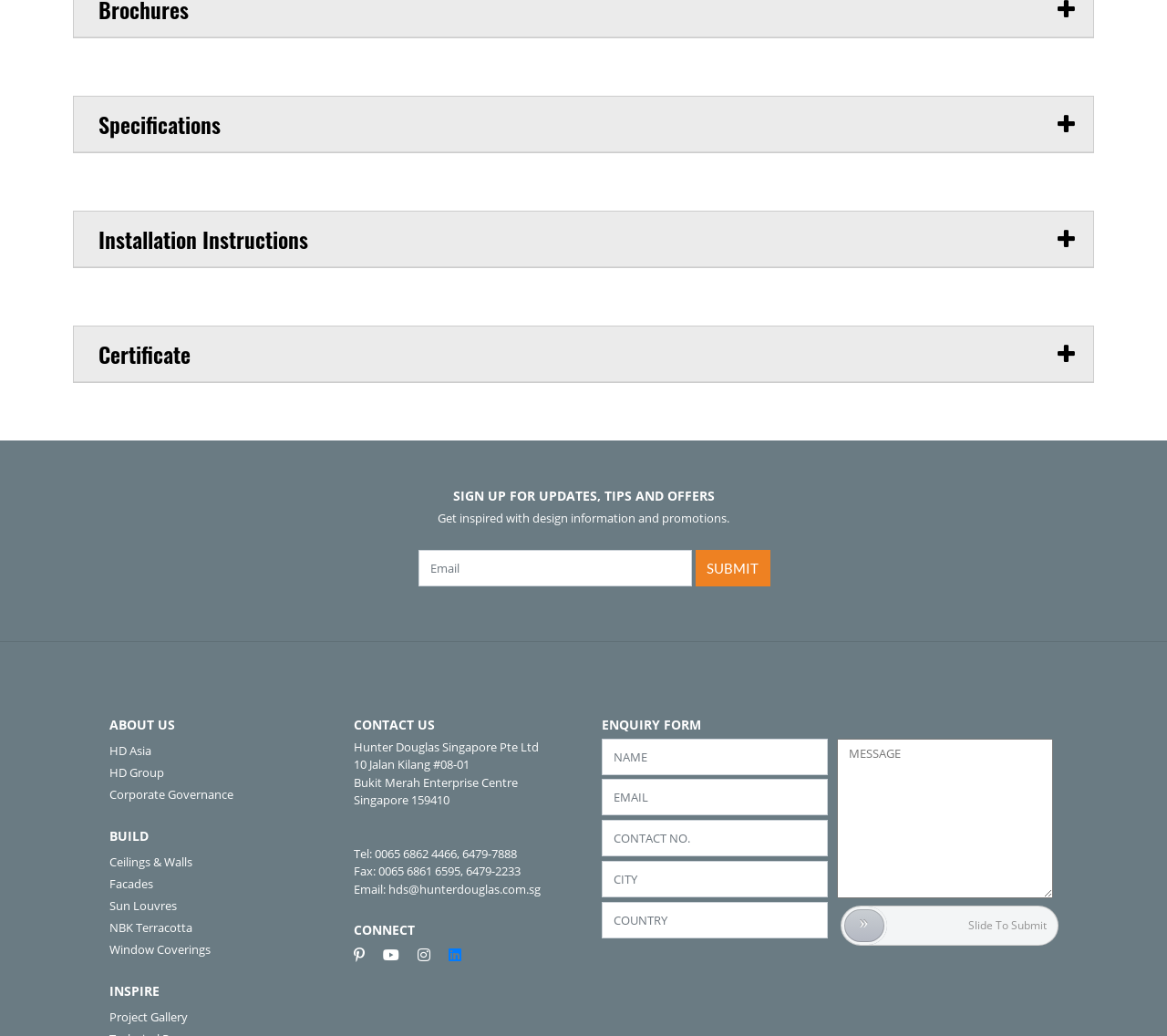Locate the bounding box coordinates of the clickable region necessary to complete the following instruction: "Fill in the NAME field". Provide the coordinates in the format of four float numbers between 0 and 1, i.e., [left, top, right, bottom].

[0.516, 0.713, 0.709, 0.748]